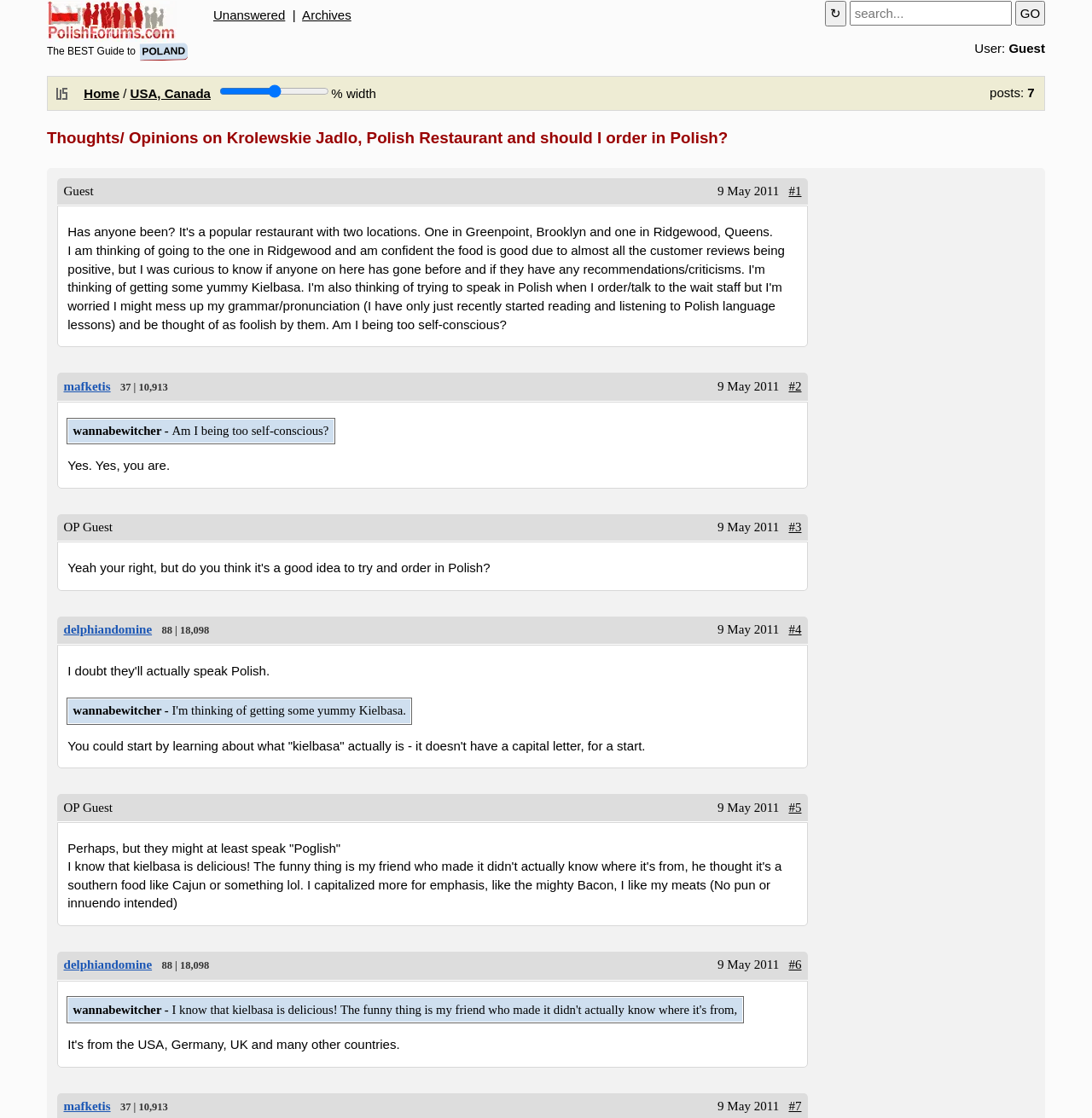Elaborate on the information and visuals displayed on the webpage.

This webpage appears to be a forum or discussion board focused on thoughts and opinions about Krolewskie Jadlo, a Polish restaurant, and whether one should order in Polish. 

At the top of the page, there is a link and an image, followed by a heading that repeats the title of the webpage. Below this, there is a navigation menu with links to "Unanswered", "Archives", and a search box. 

The main content of the page is divided into several articles or posts, each with a similar structure. Each post includes the username of the poster, the date of the post, and a link to the post. Some posts also include additional information, such as the number of threads and posts. 

The posts themselves contain a mix of questions, opinions, and responses to previous posts. Some users are discussing their experiences with the restaurant, while others are offering advice or corrections. The tone of the conversation is informal and conversational. 

There are seven posts in total, each with its own set of comments and responses. The page also includes a table with a row of links to other sections of the website, including "Home" and "USA, Canada".